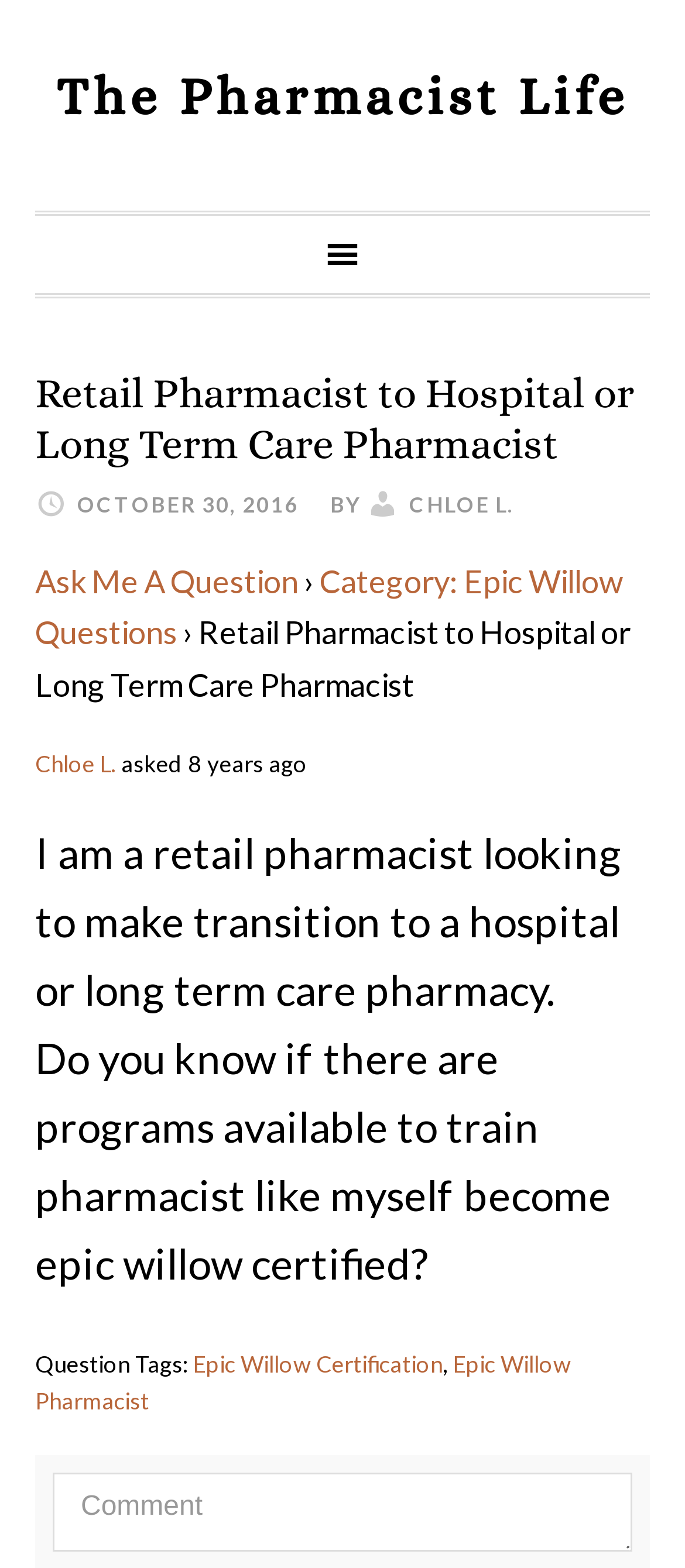Find and indicate the bounding box coordinates of the region you should select to follow the given instruction: "Click on the author's name Chloe L.".

[0.597, 0.313, 0.751, 0.33]